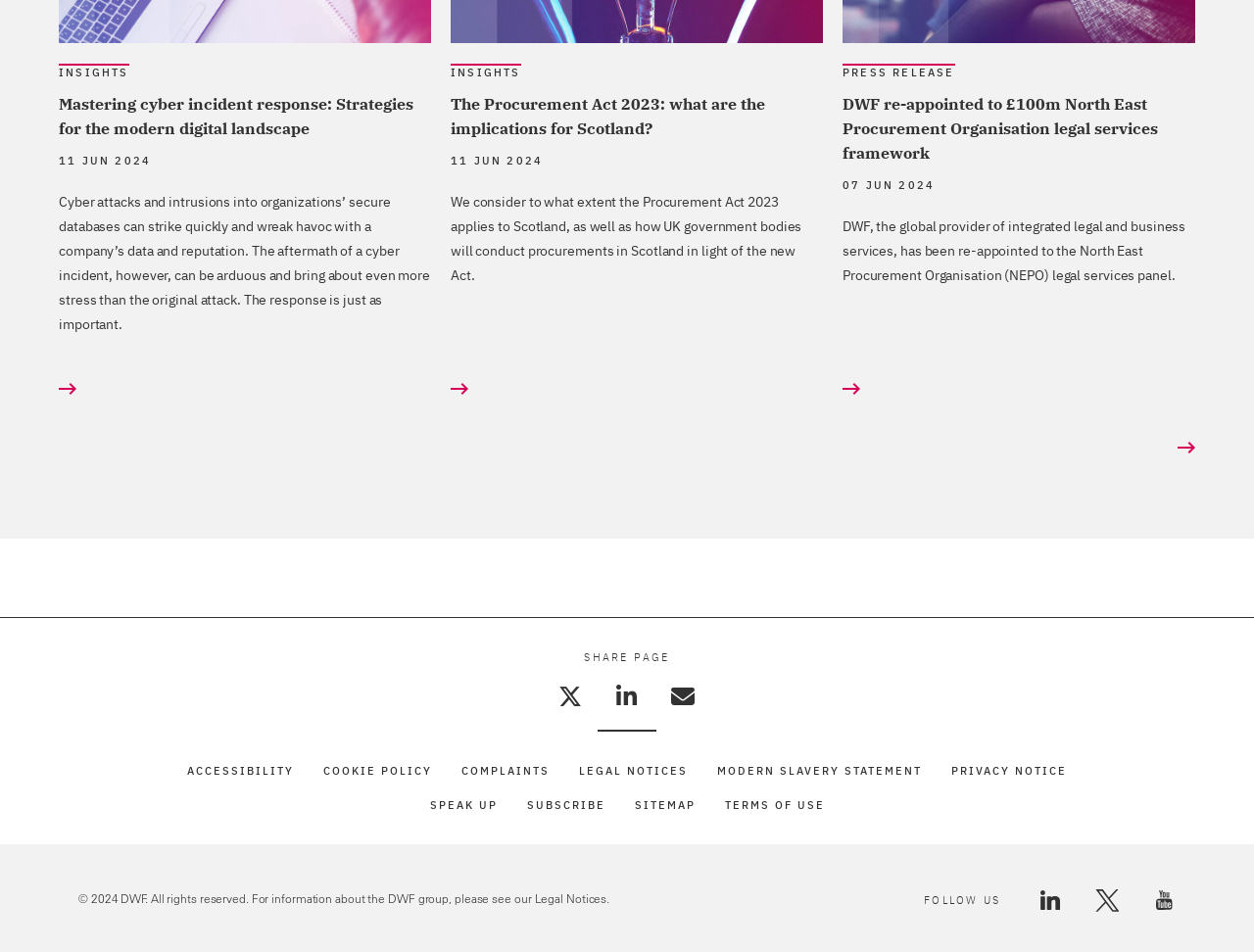Locate the bounding box coordinates of the area where you should click to accomplish the instruction: "Share the page on Twitter".

[0.438, 0.711, 0.472, 0.752]